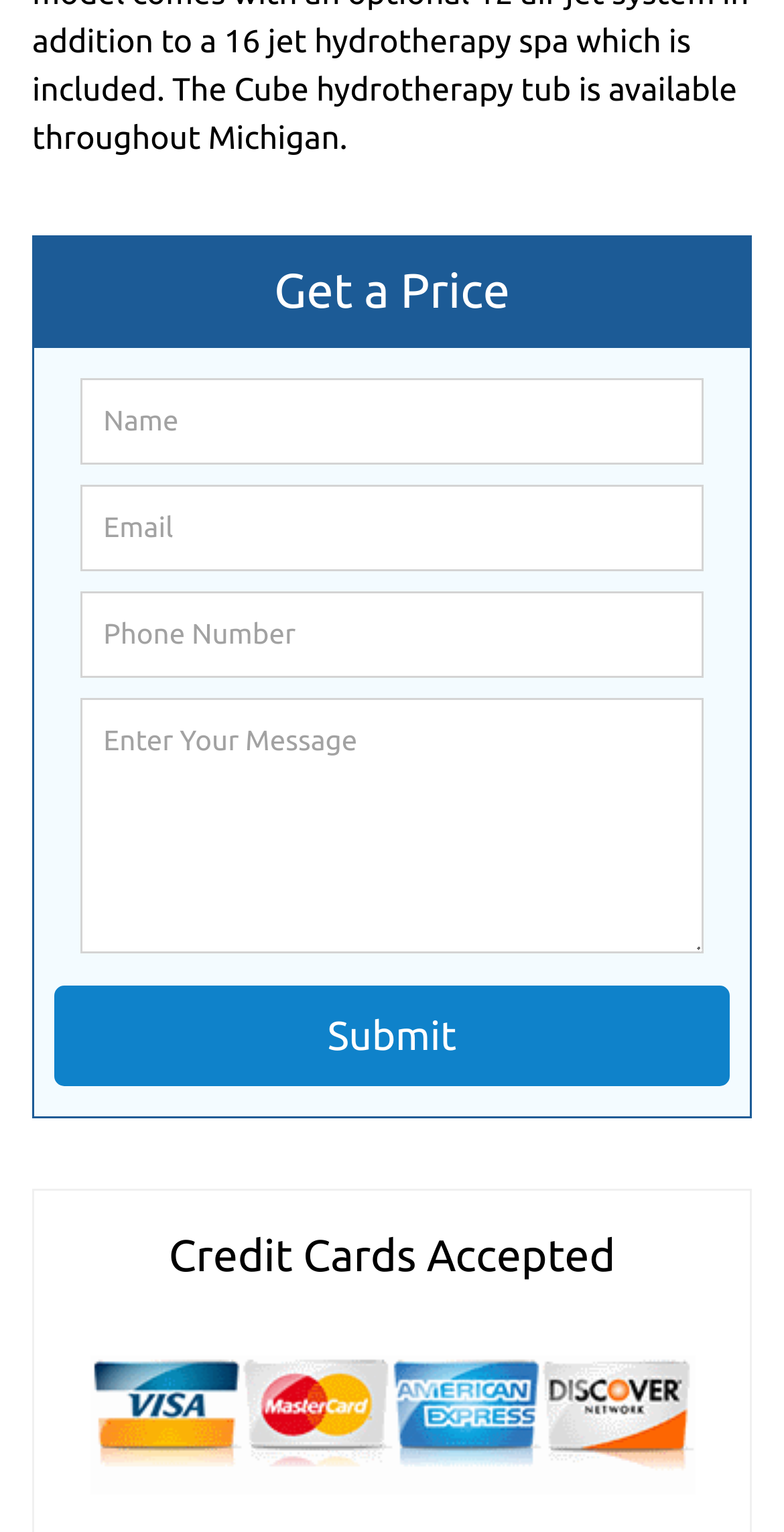How many textboxes are required to be filled?
Give a detailed and exhaustive answer to the question.

There are four textboxes labeled as 'Name', 'Email', 'Phone Number', and 'Enter Your Message', all of which have the 'required: True' attribute, indicating that they must be filled in order to proceed.